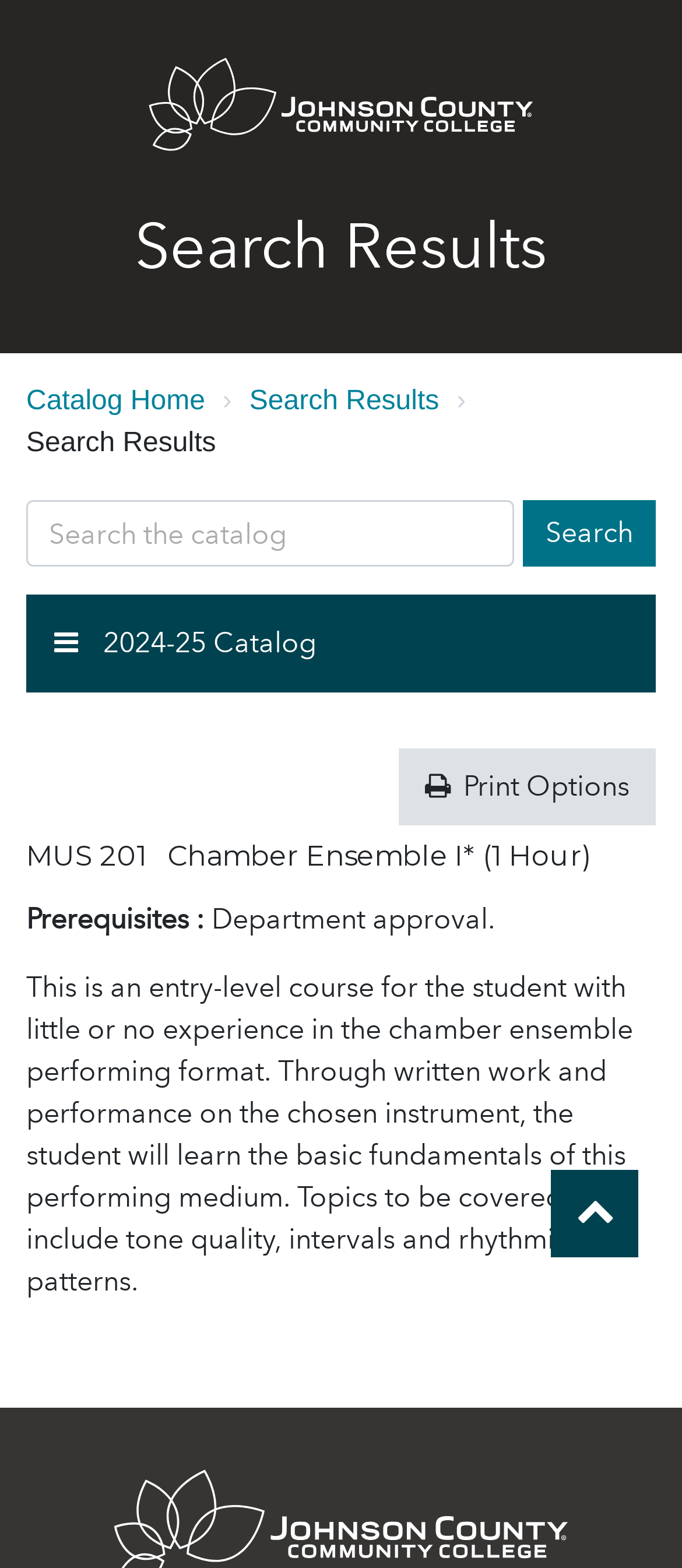Please specify the bounding box coordinates of the region to click in order to perform the following instruction: "Click the JCCC Logo".

[0.059, 0.026, 0.941, 0.107]